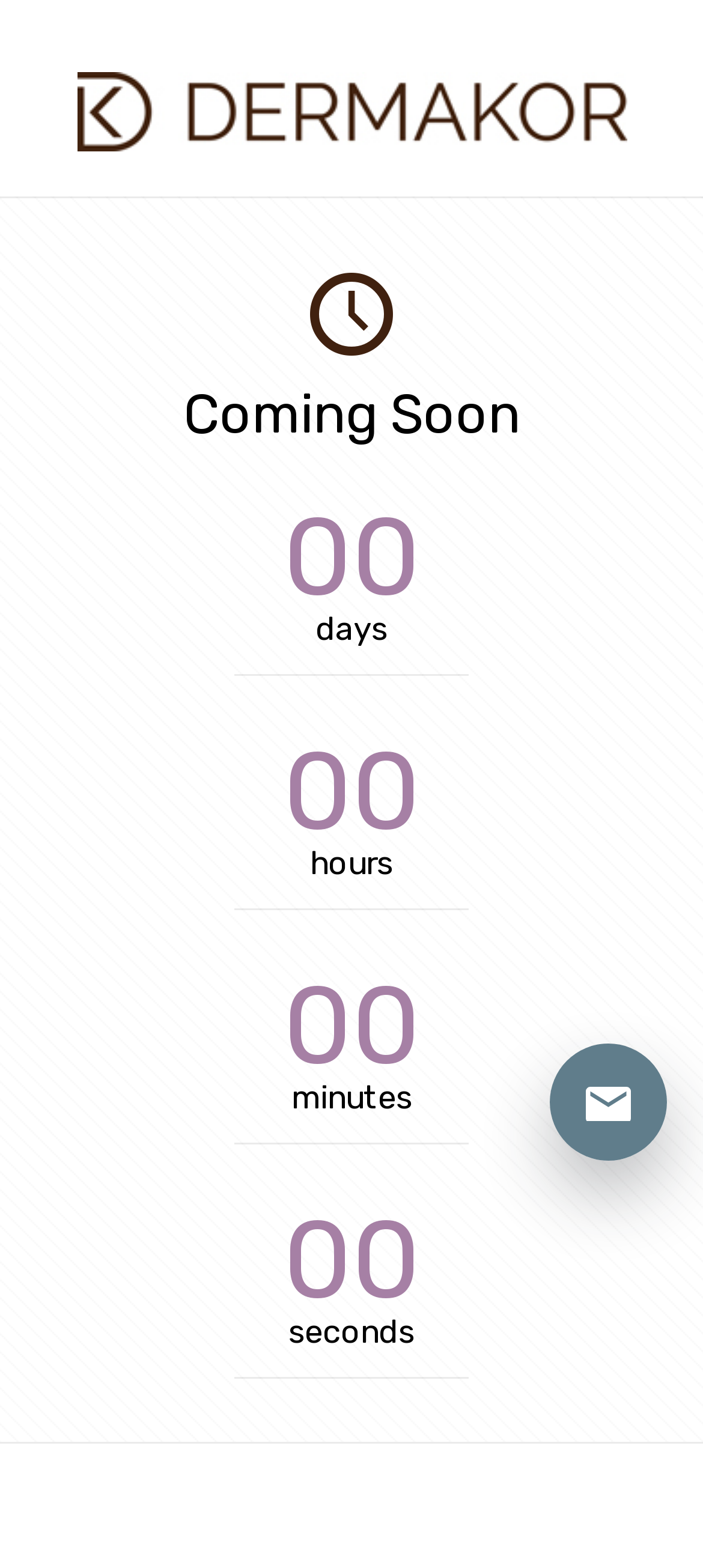What is the status of the website?
Answer with a single word or phrase by referring to the visual content.

Coming Soon